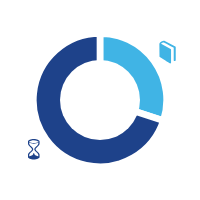With reference to the screenshot, provide a detailed response to the question below:
What type of examination is mentioned in the chart?

The chart specifies that the 70% examination is further divided into a computer-based examination, which provides more information about the type of examination.